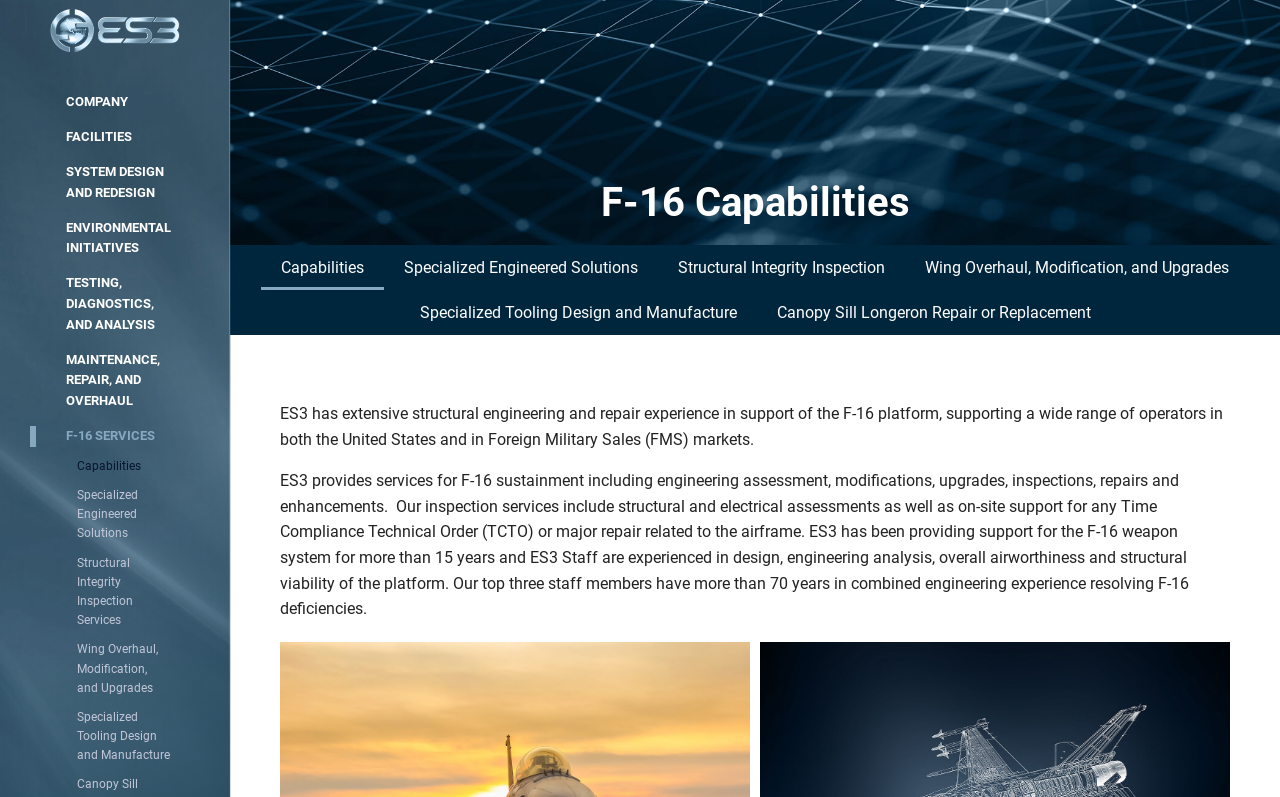Please determine the bounding box of the UI element that matches this description: Environmental Initiatives. The coordinates should be given as (top-left x, top-left y, bottom-right x, bottom-right y), with all values between 0 and 1.

[0.023, 0.273, 0.157, 0.325]